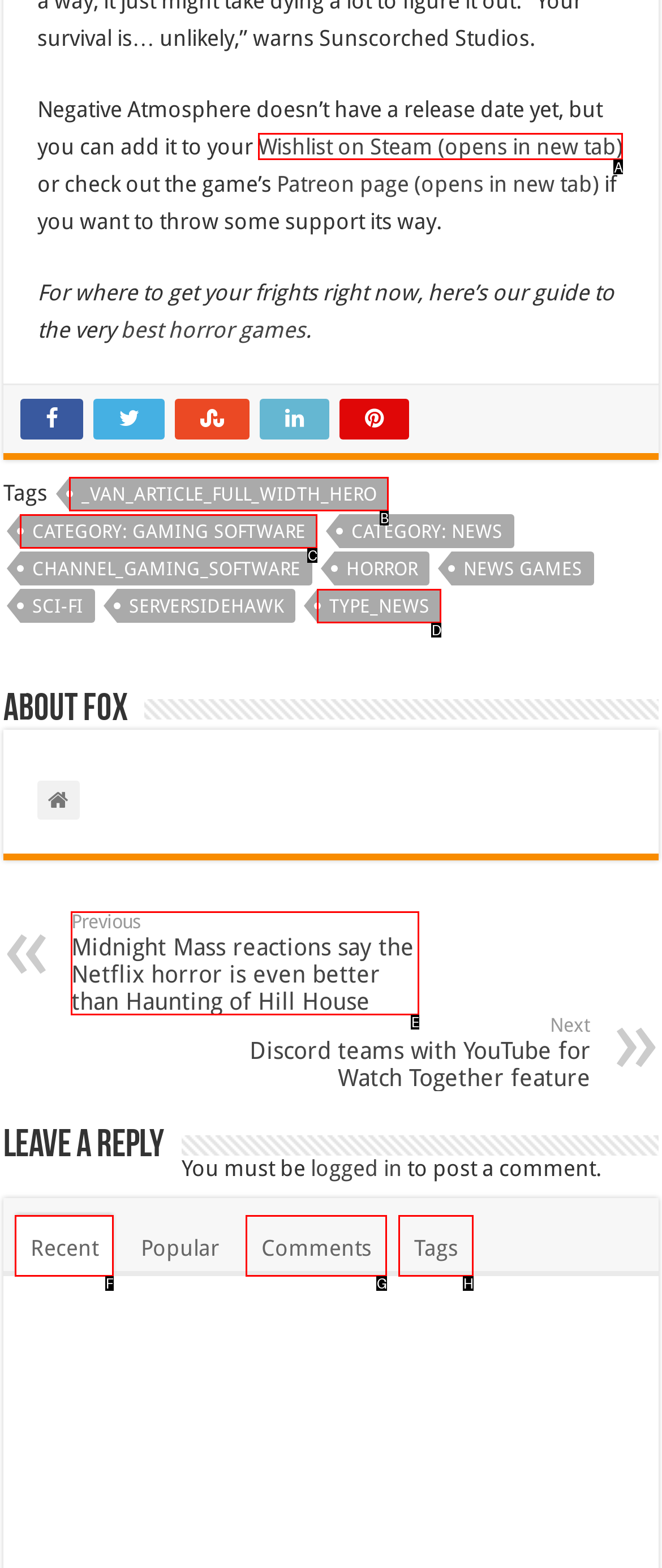Given the task: Add game to Wishlist on Steam, tell me which HTML element to click on.
Answer with the letter of the correct option from the given choices.

A